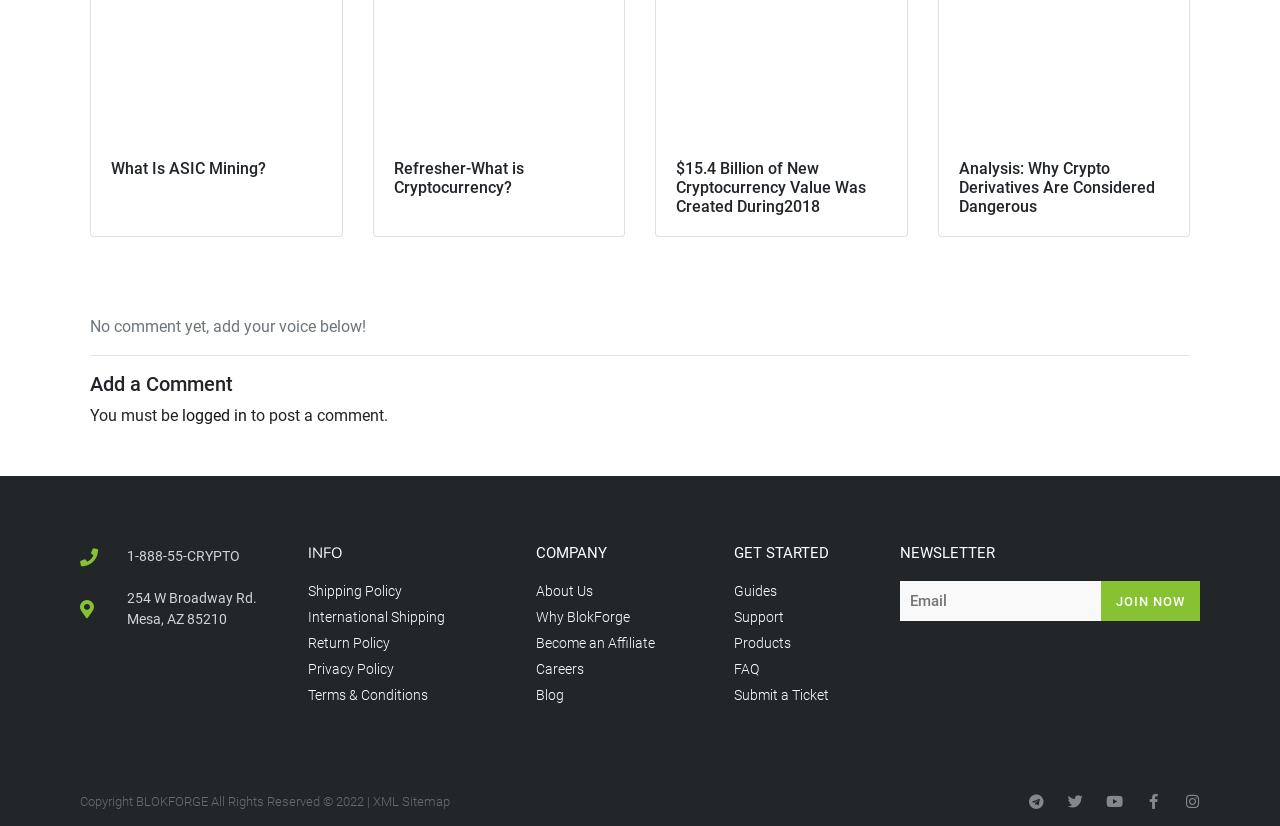Can you determine the bounding box coordinates of the area that needs to be clicked to fulfill the following instruction: "Call the phone number"?

[0.099, 0.664, 0.187, 0.683]